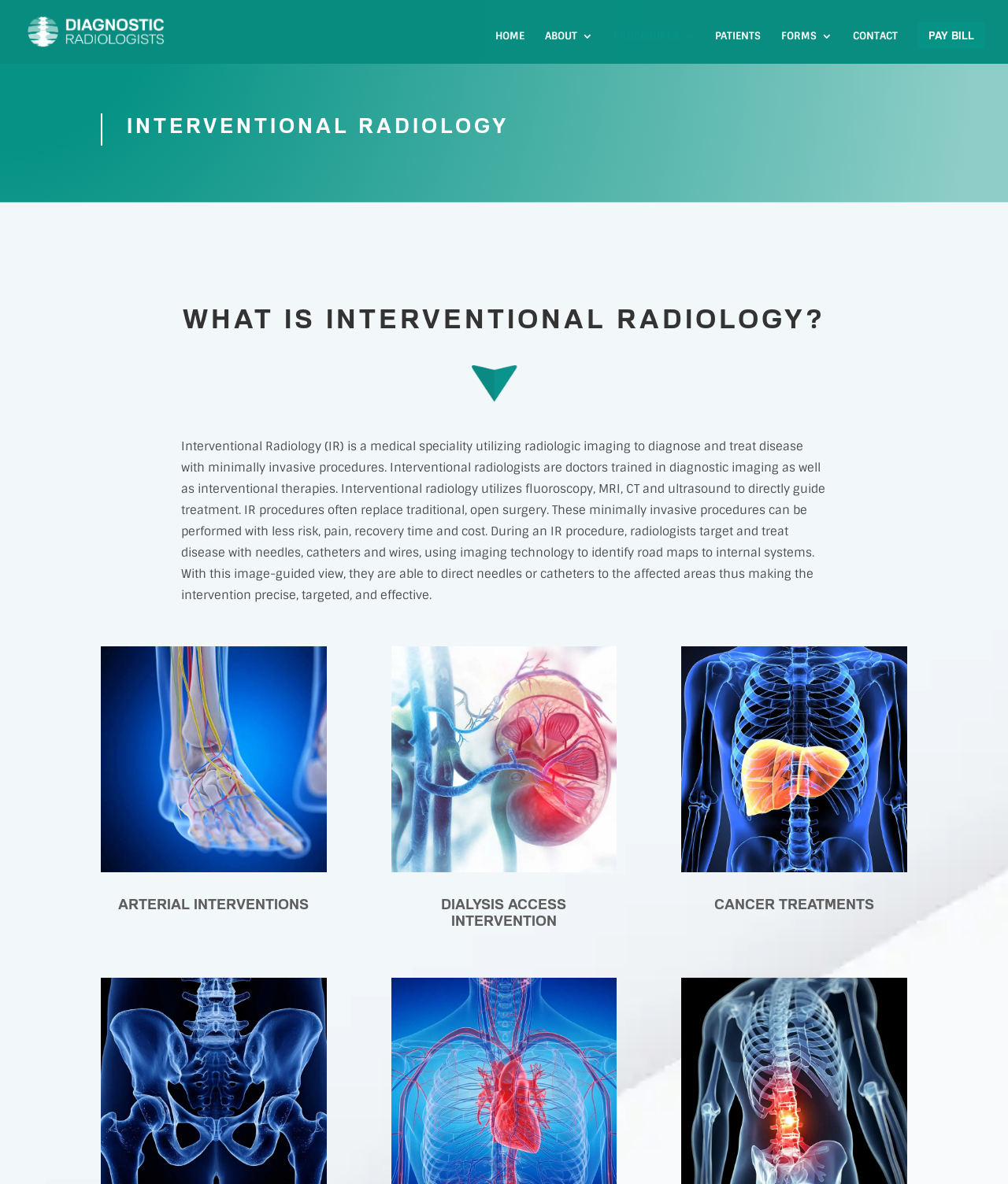Examine the image carefully and respond to the question with a detailed answer: 
What is the benefit of IR procedures?

According to the webpage, IR procedures often replace traditional, open surgery, and can be performed with less risk, pain, recovery time and cost.